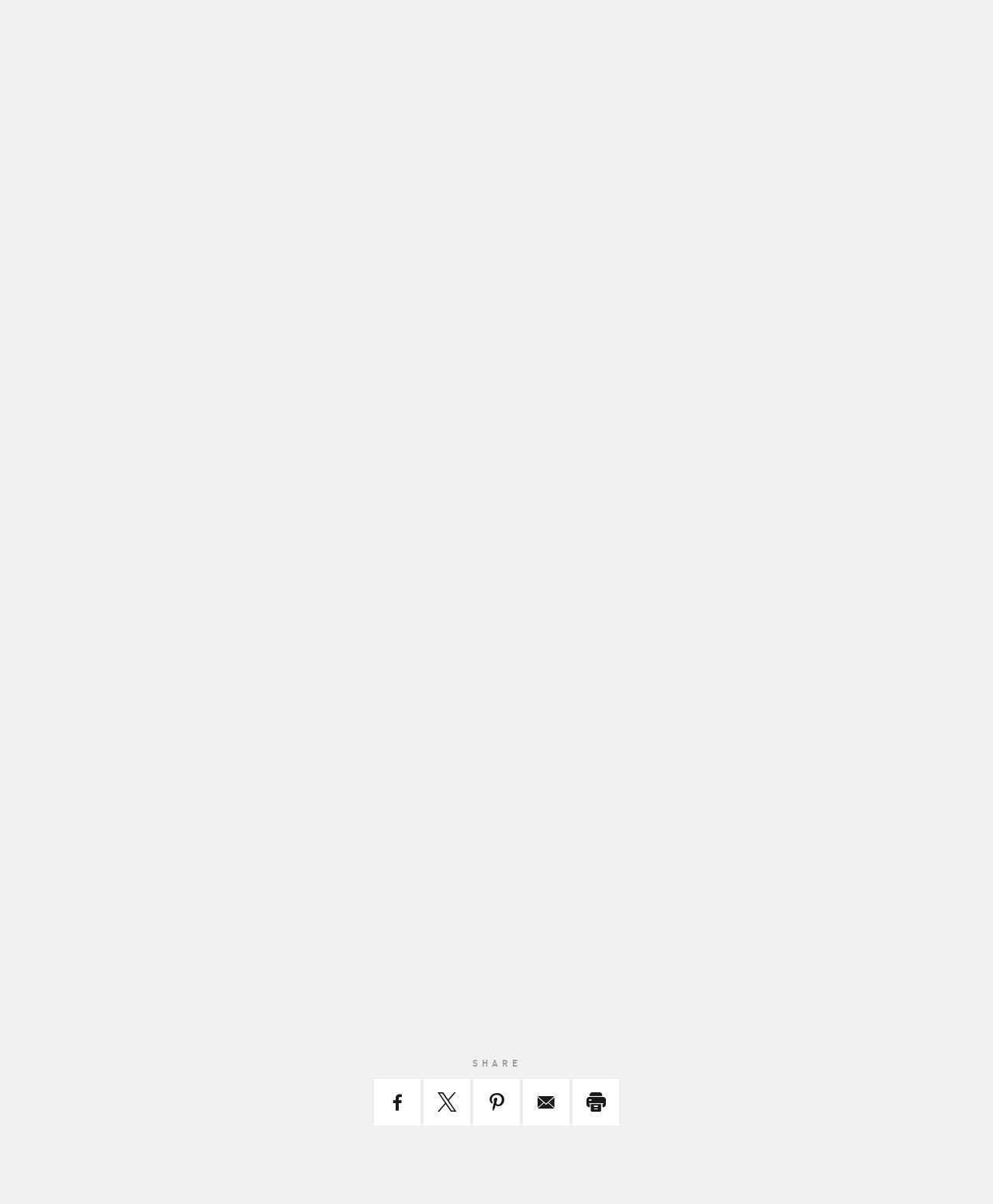What is the service of the cookie with a name of _gid?
Answer the question with a detailed and thorough explanation.

On the webpage, I found a section that lists cookies with their respective services, names, and vendors. I searched for a cookie with a name of _gid, and found that its service is Google Analytics.